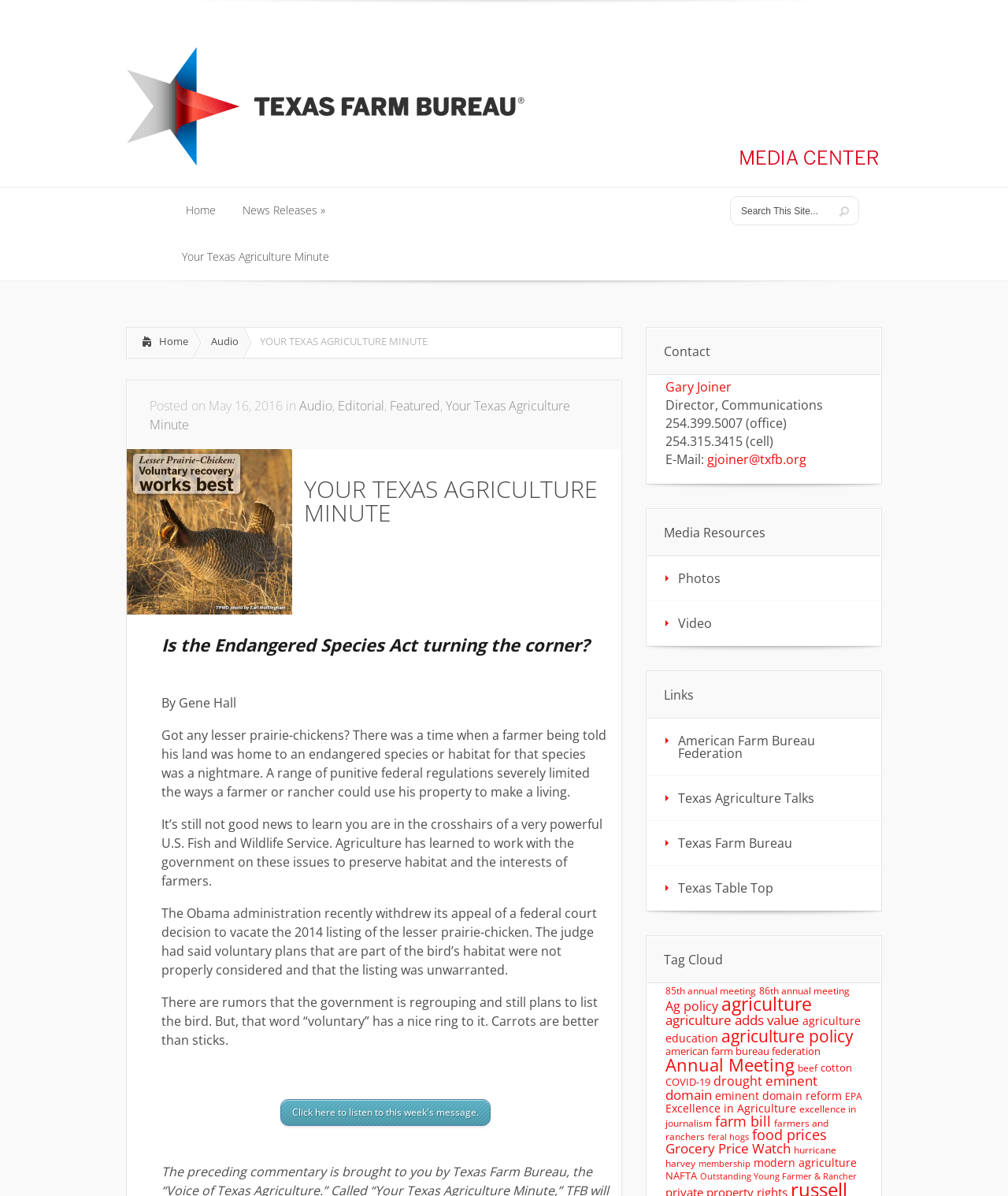Please reply to the following question with a single word or a short phrase:
Who is the author of the article?

Gene Hall